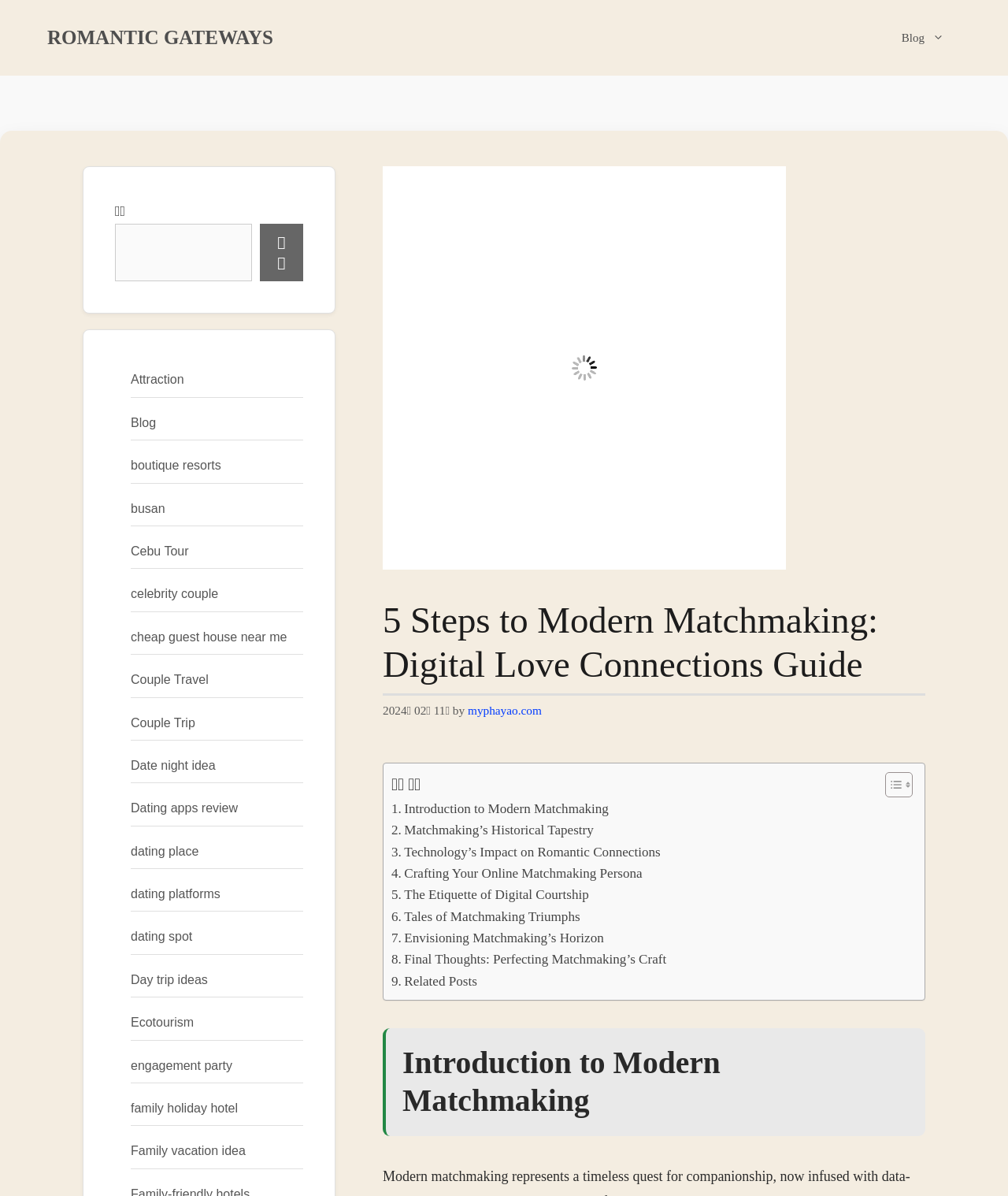What type of links are listed under the 'Primary' navigation?
Please provide a single word or phrase as the answer based on the screenshot.

Blog and related topics